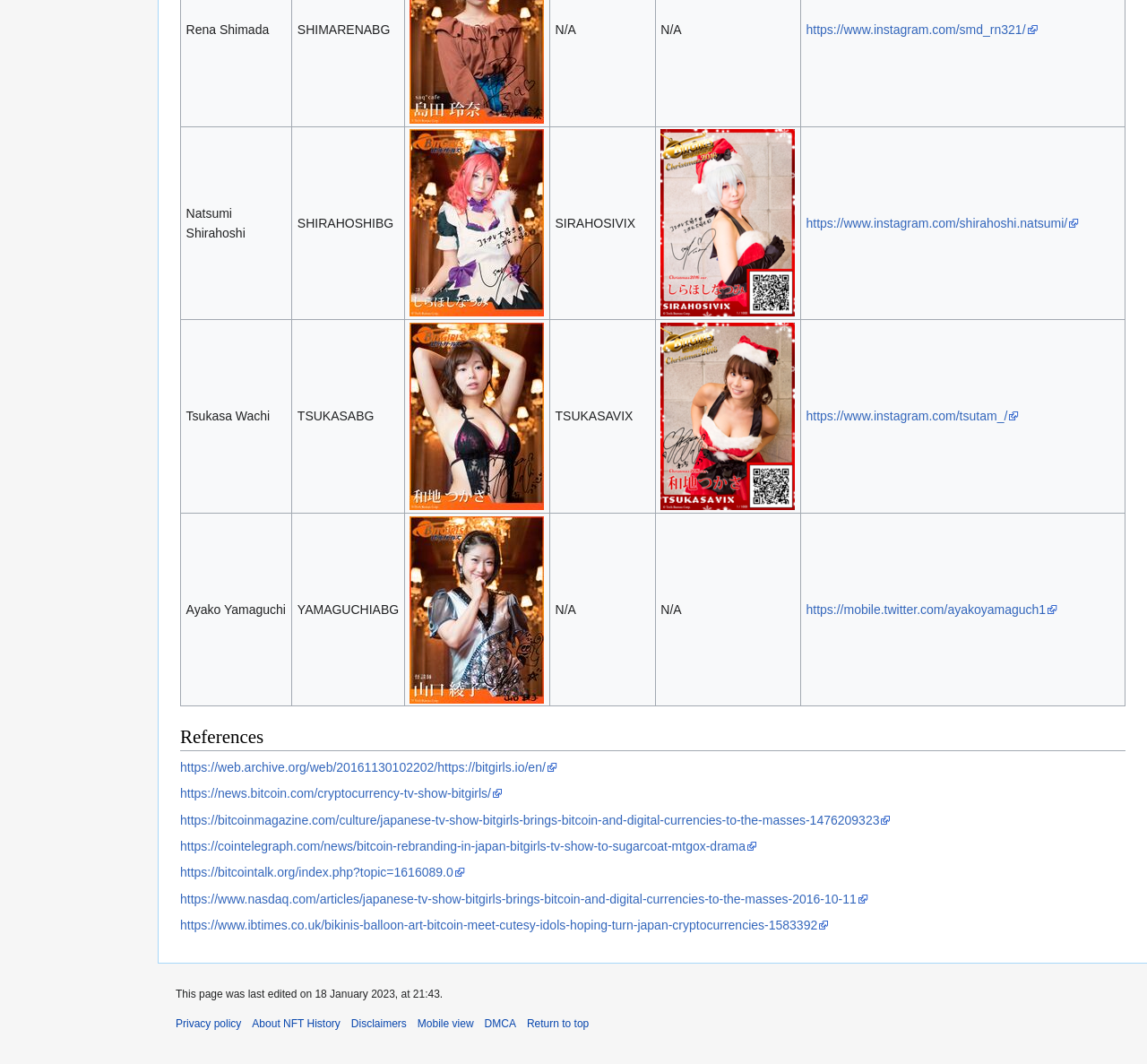By analyzing the image, answer the following question with a detailed response: What is the name of the first girl in the first row?

The first row contains four grid cells, and the first grid cell contains the text 'Natsumi Shirahoshi', which is the name of the first girl.